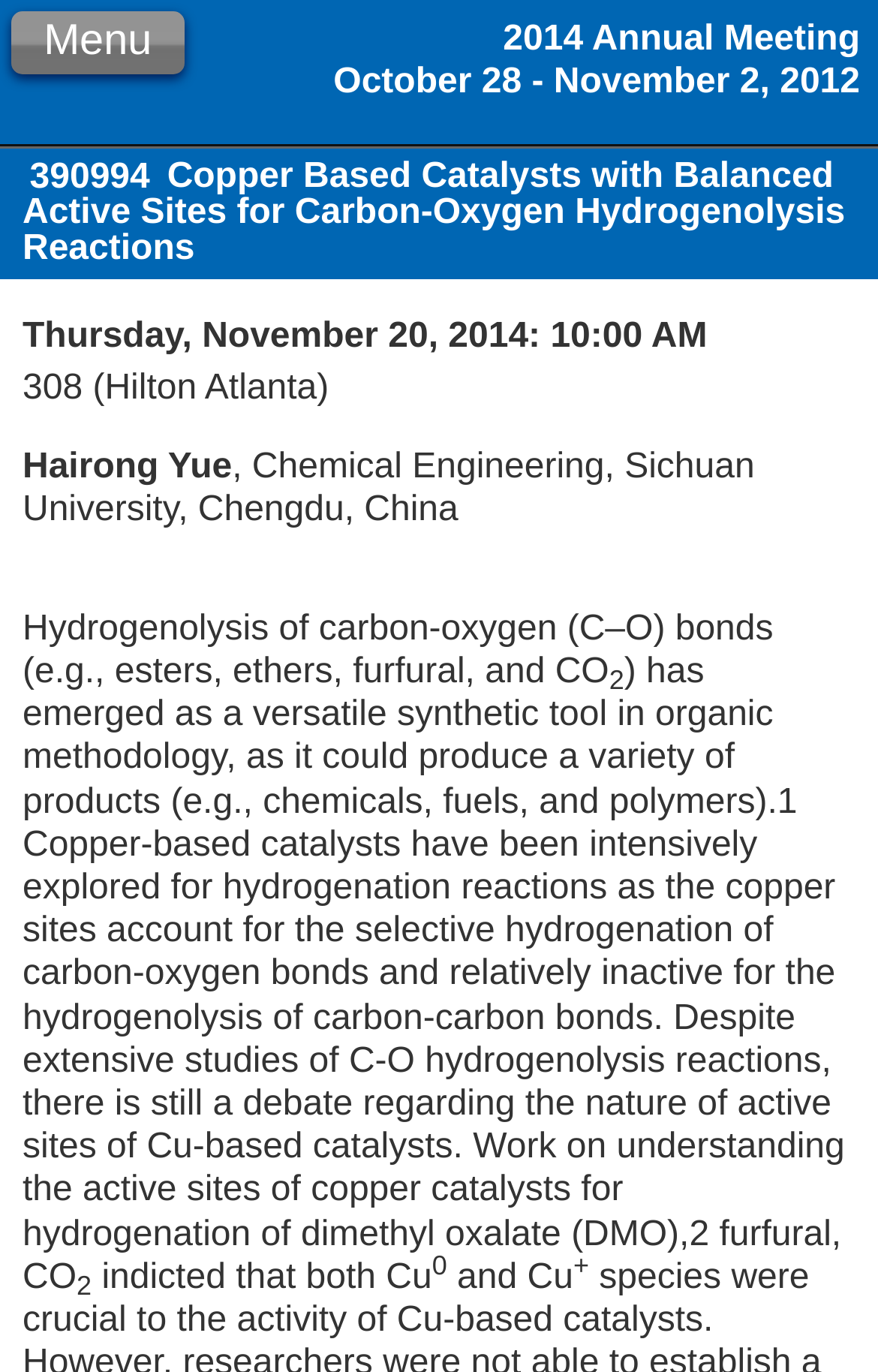What is the date of the 2014 Annual Meeting?
Please answer the question with as much detail as possible using the screenshot.

I found the date of the 2014 Annual Meeting by looking at the heading element with the text '2014 Annual Meeting October 28 - November 2, 2012'.